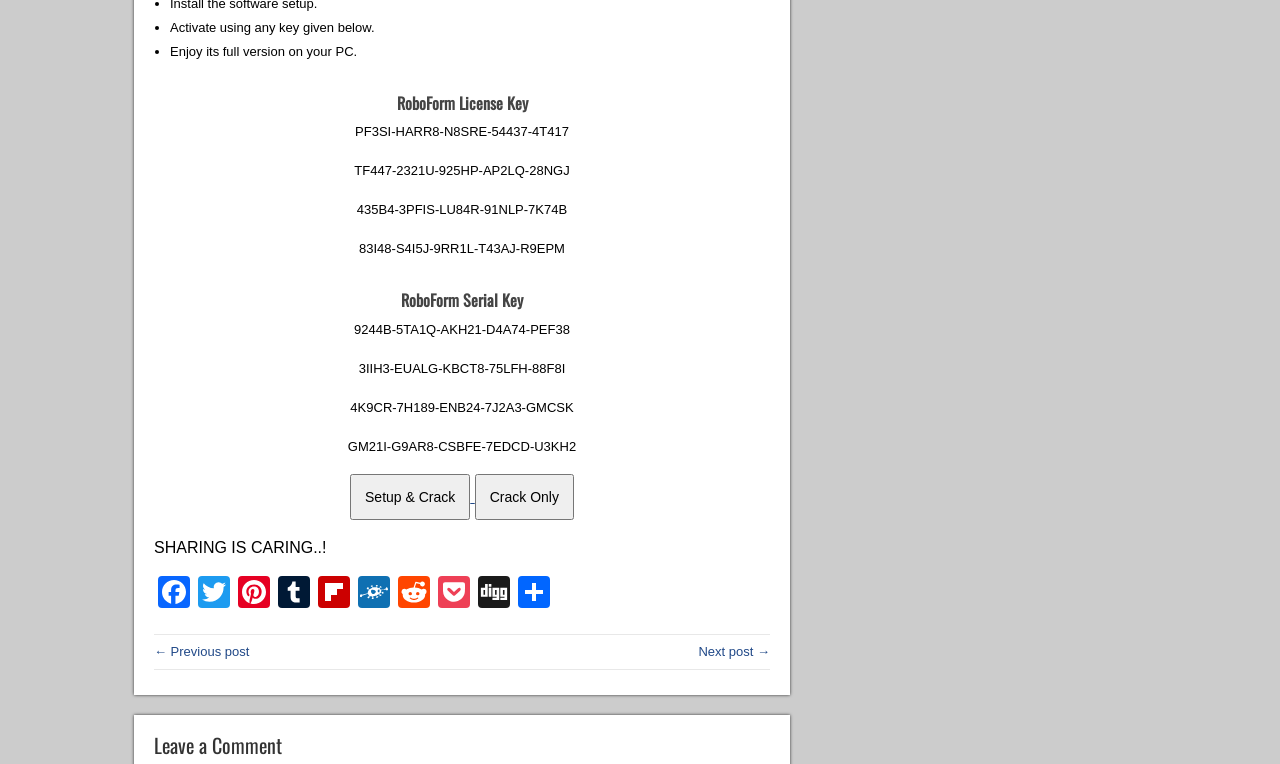Using the provided element description "Crack Only", determine the bounding box coordinates of the UI element.

[0.371, 0.62, 0.448, 0.68]